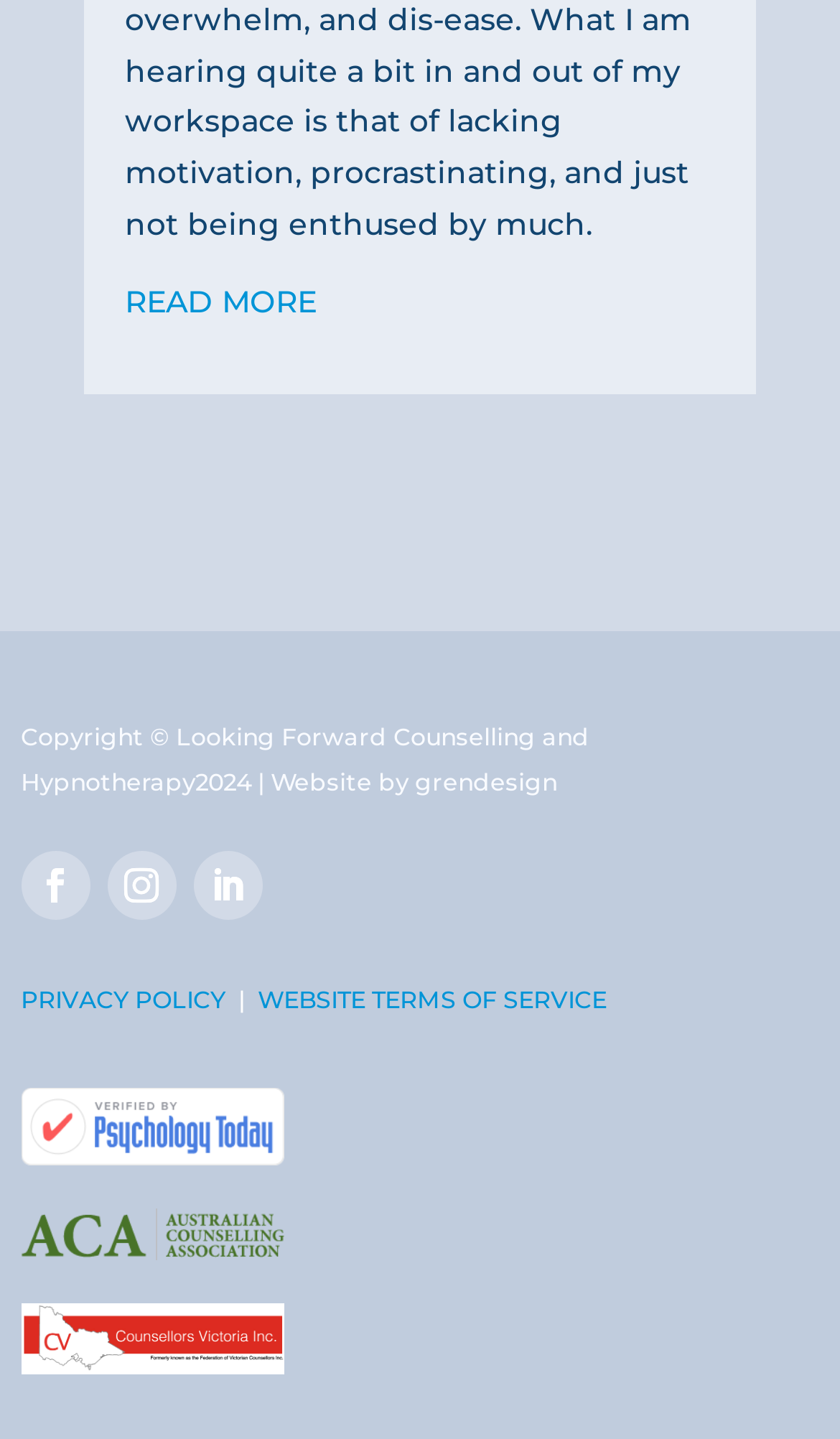Extract the bounding box coordinates of the UI element described: "WEBSITE TERMS OF SERVICE". Provide the coordinates in the format [left, top, right, bottom] with values ranging from 0 to 1.

[0.307, 0.684, 0.722, 0.705]